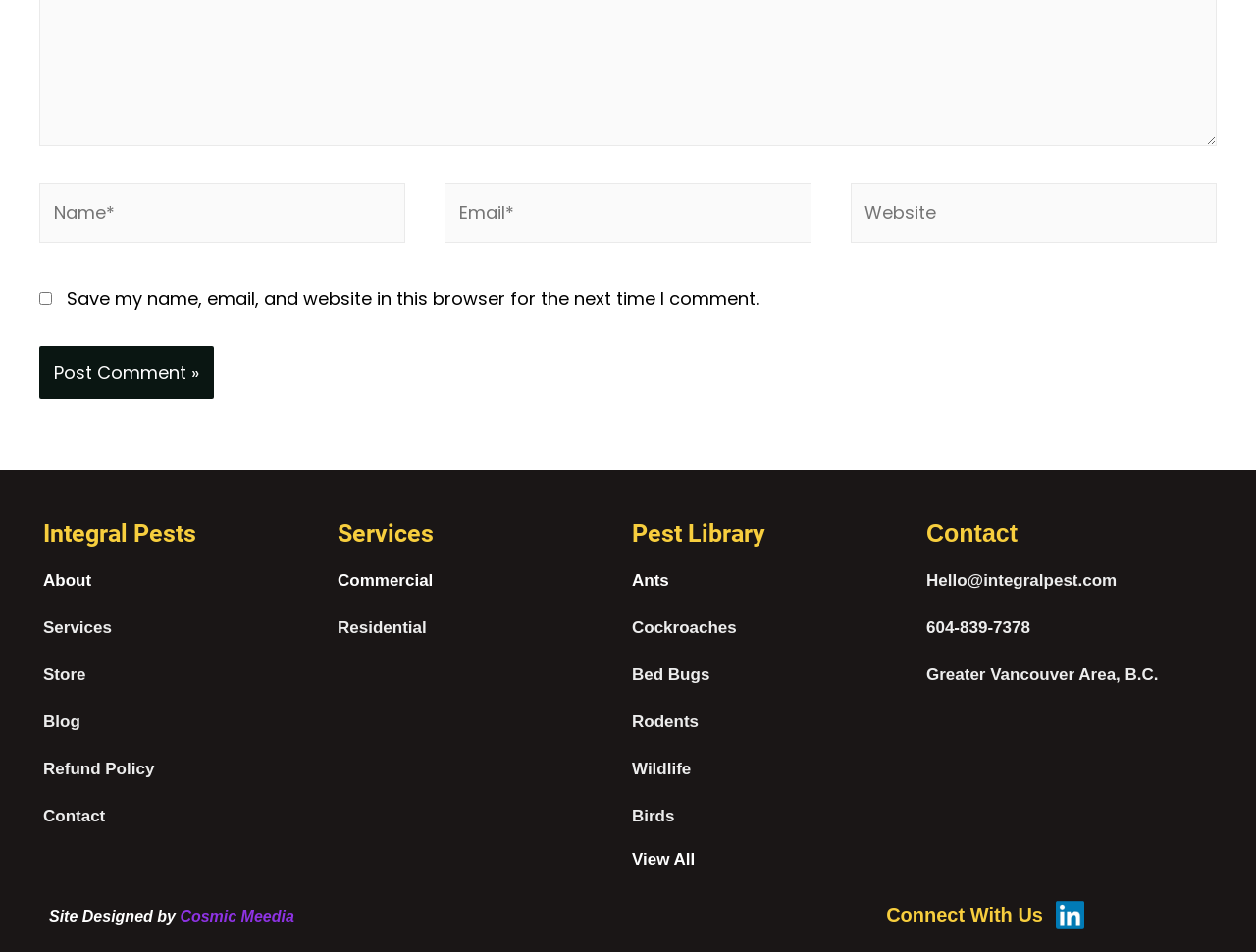Respond to the question with just a single word or phrase: 
What is the location of Integral Pests?

Greater Vancouver Area, B.C.